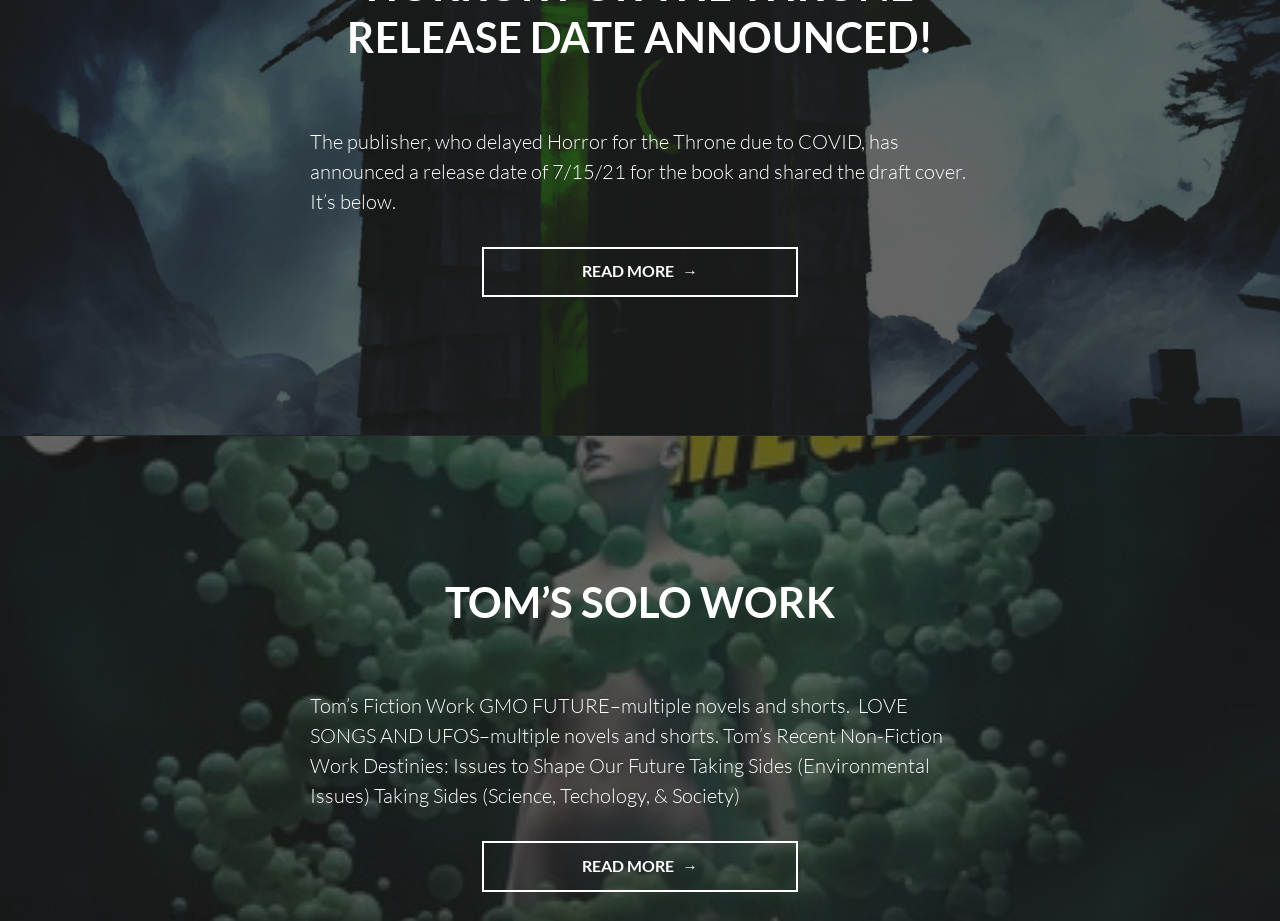Based on the element description: "Tom’s Solo Work", identify the bounding box coordinates for this UI element. The coordinates must be four float numbers between 0 and 1, listed as [left, top, right, bottom].

[0.348, 0.626, 0.652, 0.68]